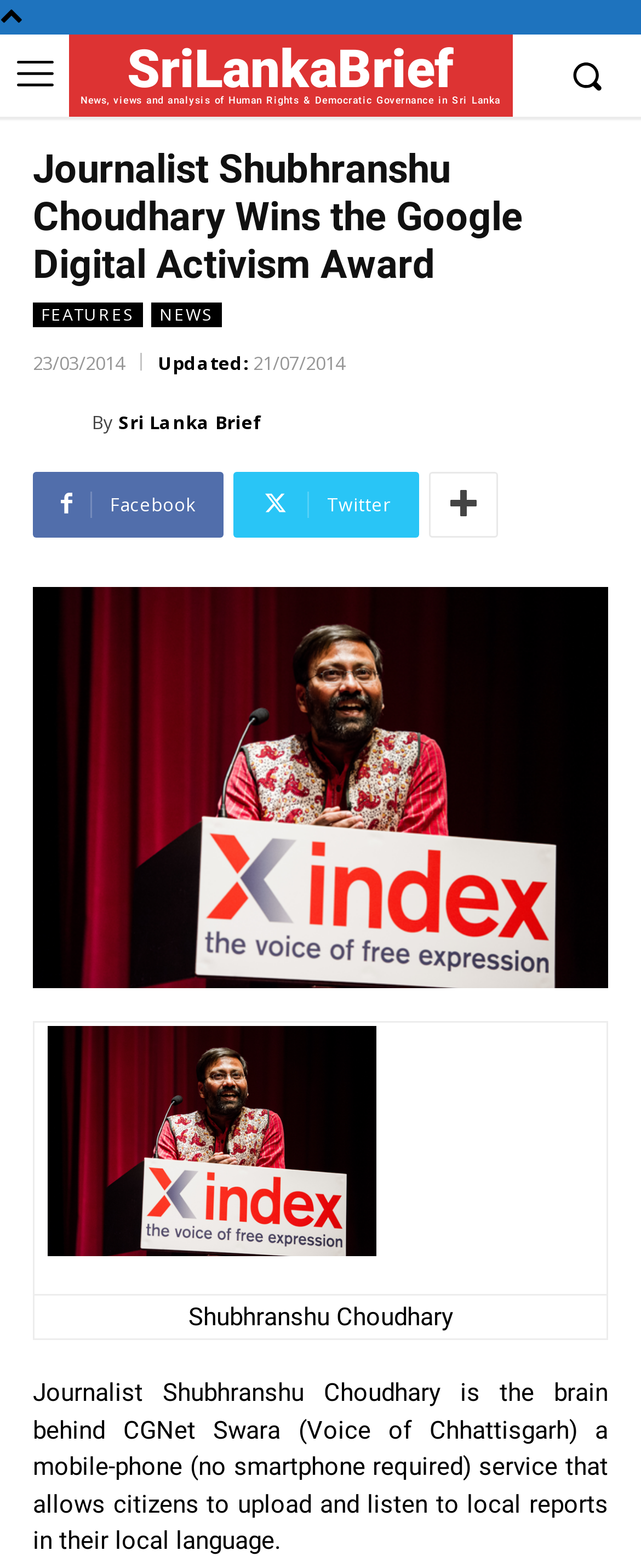Identify the bounding box coordinates for the UI element described as follows: "parent_node: By title="Sri Lanka Brief"". Ensure the coordinates are four float numbers between 0 and 1, formatted as [left, top, right, bottom].

[0.051, 0.253, 0.144, 0.285]